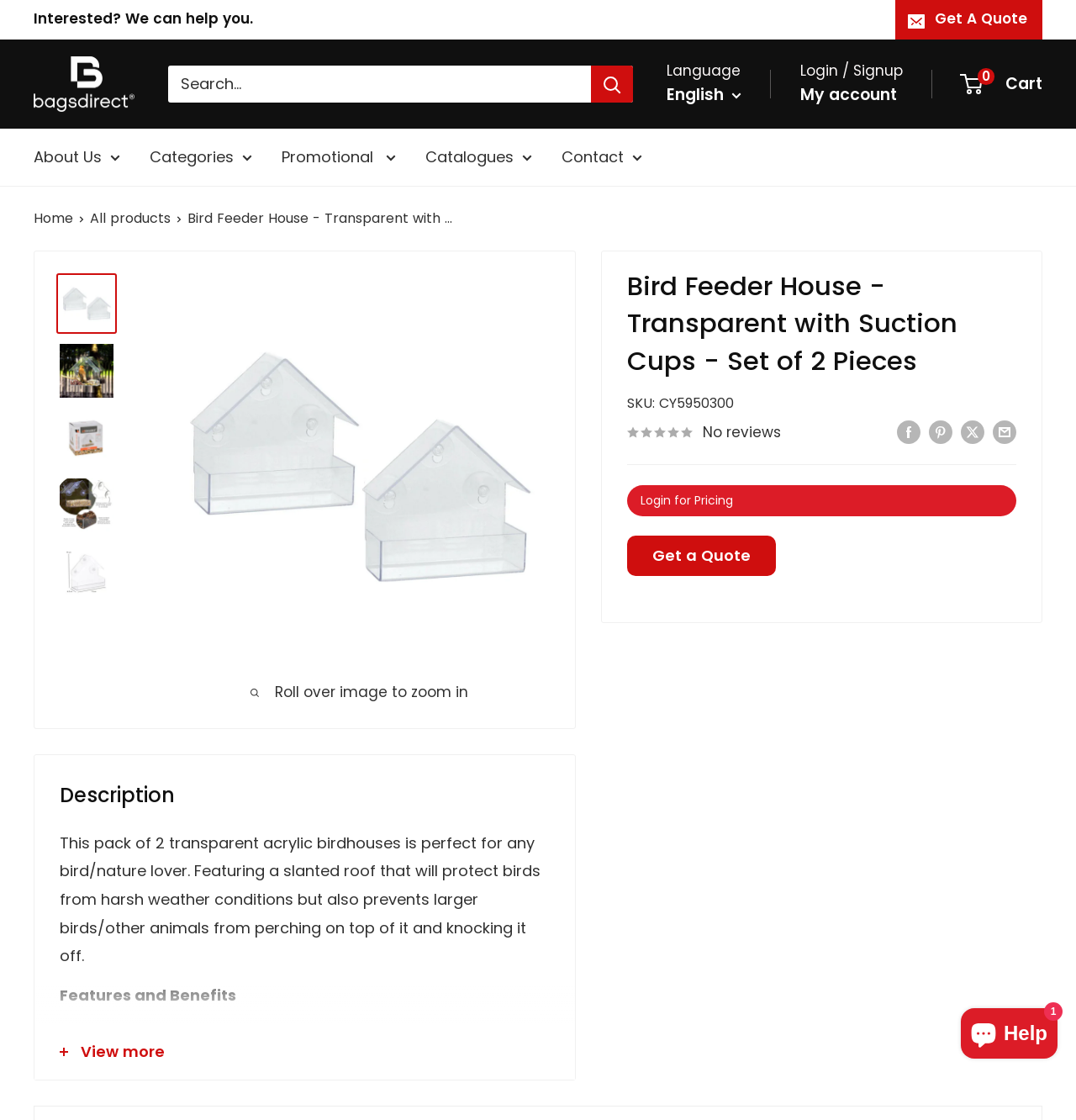Determine the bounding box for the UI element described here: "aria-label="Search"".

[0.549, 0.059, 0.588, 0.092]